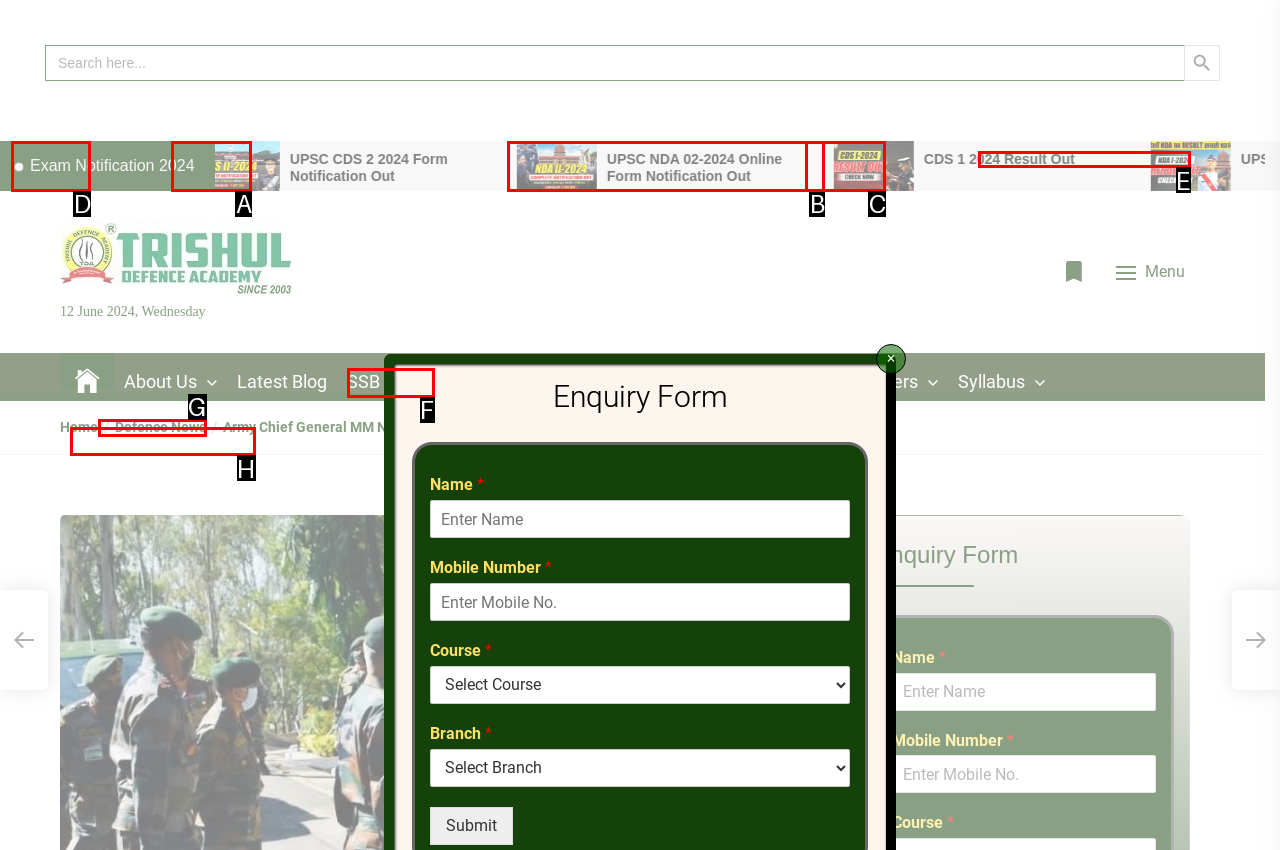Find the HTML element to click in order to complete this task: Select 15th
Answer with the letter of the correct option.

None